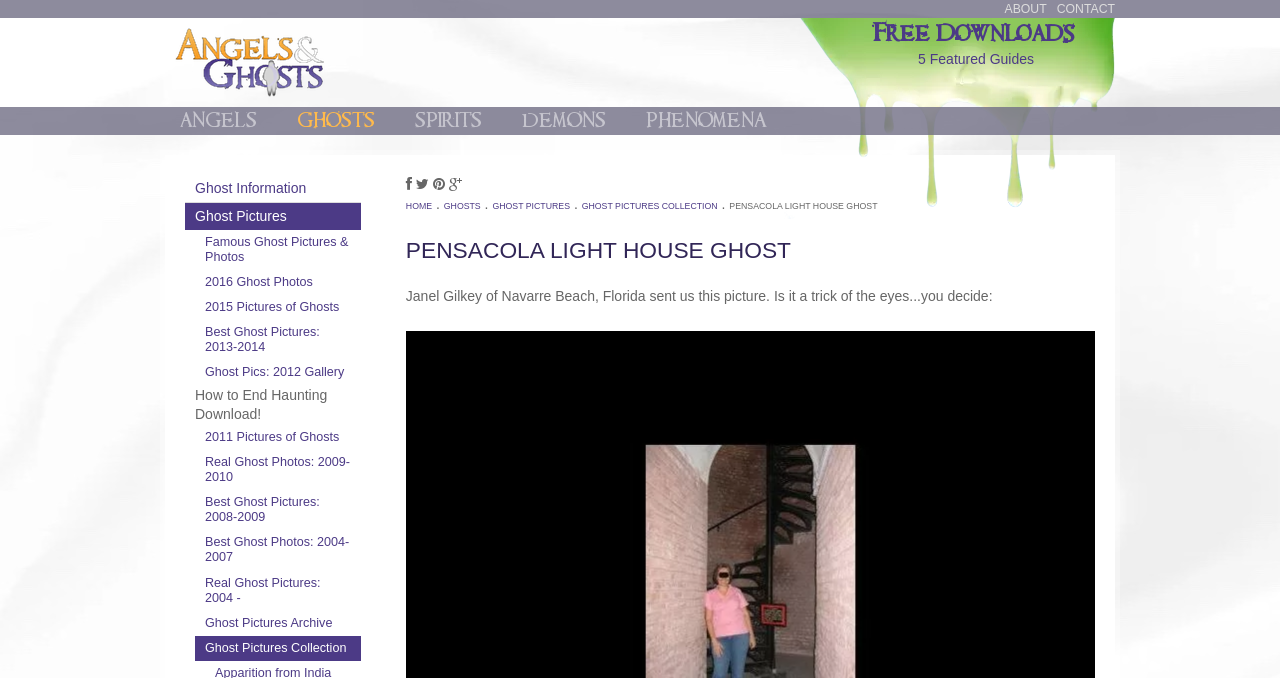Who sent the ghost picture to this website?
Give a detailed response to the question by analyzing the screenshot.

The person who sent the ghost picture to this website is Janel Gilkey, which can be found in the static text element with bounding box coordinates [0.317, 0.425, 0.775, 0.449] and text 'Janel Gilkey of Navarre Beach, Florida sent us this picture...'.